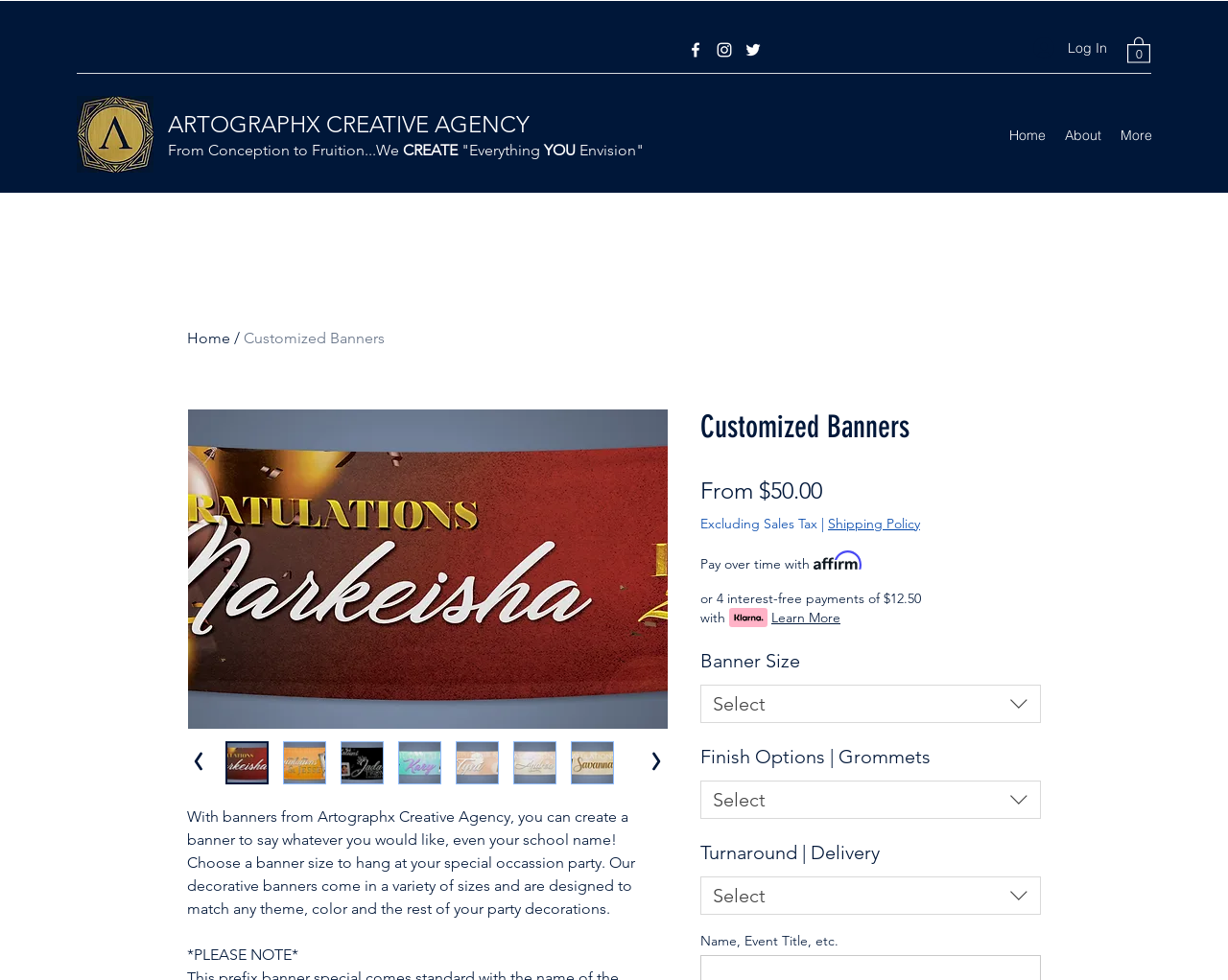Illustrate the webpage with a detailed description.

This webpage is about customized banners from Artographx Creative Agency. At the top, there is a social bar with links to Facebook, Instagram, and Twitter, each accompanied by their respective icons. Next to the social bar, there is a login button and a cart button with 0 items. 

Below the social bar, there is a header section with the agency's name, "ARTOGRAPHX CREATIVE AGENCY", and a tagline "From Conception to Fruition...We CREATE". 

On the left side, there is a navigation menu with links to "Home", "About", and "More". The "More" link has a dropdown menu with additional links. 

The main content area is divided into two sections. The top section has a heading "Customized Banners" and a brief description of the product, stating that users can create a banner with their school name and choose a size to hang at their special occasion party. 

Below the description, there are several buttons displaying different banner sizes, each with a thumbnail image. 

The bottom section has details about the product, including the price, which starts at $50.00 excluding sales tax. There is also information about shipping policy and payment options, including the ability to pay over time with Affirm. 

Additionally, there are dropdown menus for selecting banner size, finish options, and turnaround or delivery time. Finally, there is a field to enter the name, event title, or other text for the banner.